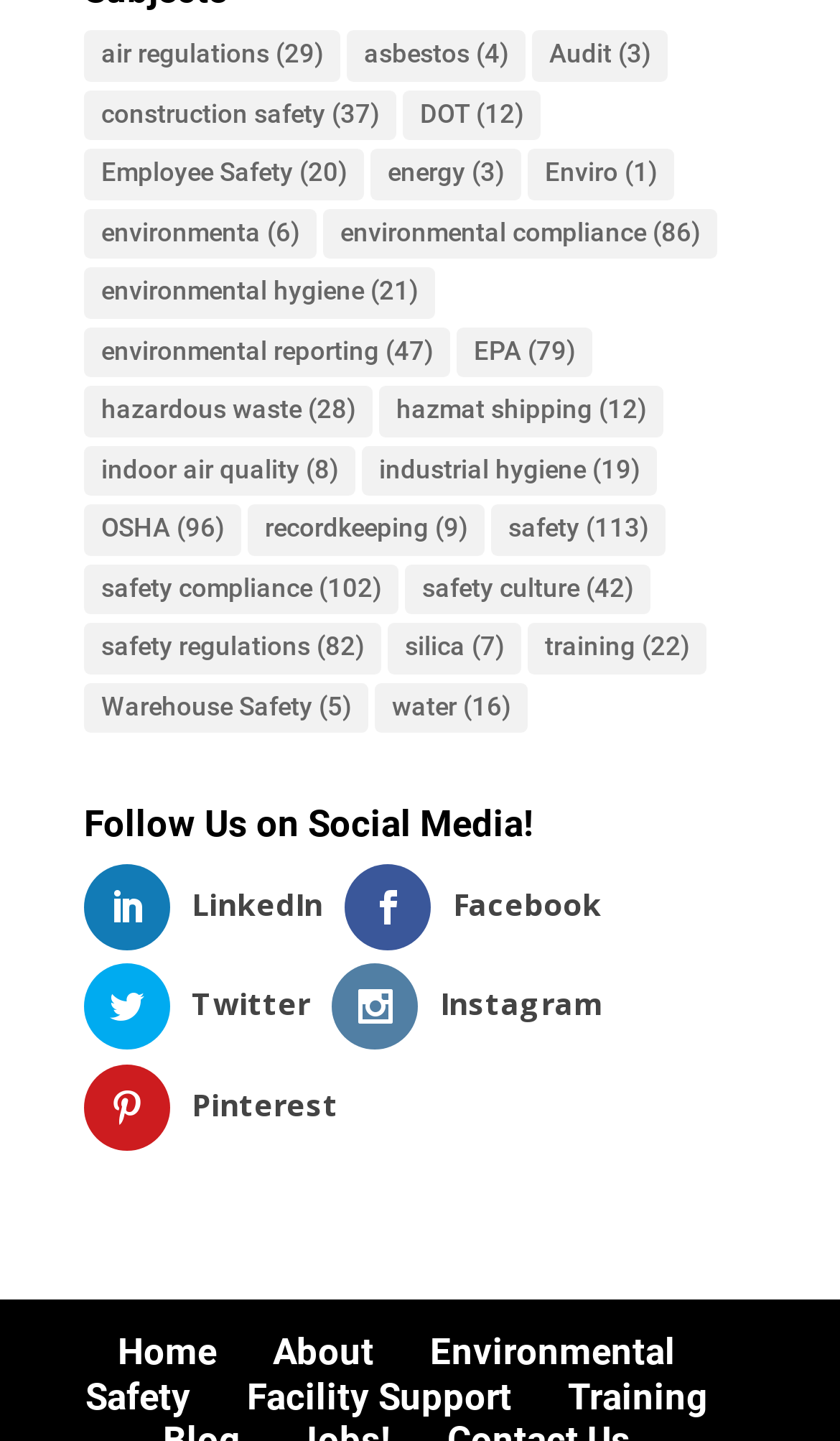Determine the bounding box coordinates of the section I need to click to execute the following instruction: "Check out Warehouse Safety". Provide the coordinates as four float numbers between 0 and 1, i.e., [left, top, right, bottom].

[0.1, 0.473, 0.438, 0.509]